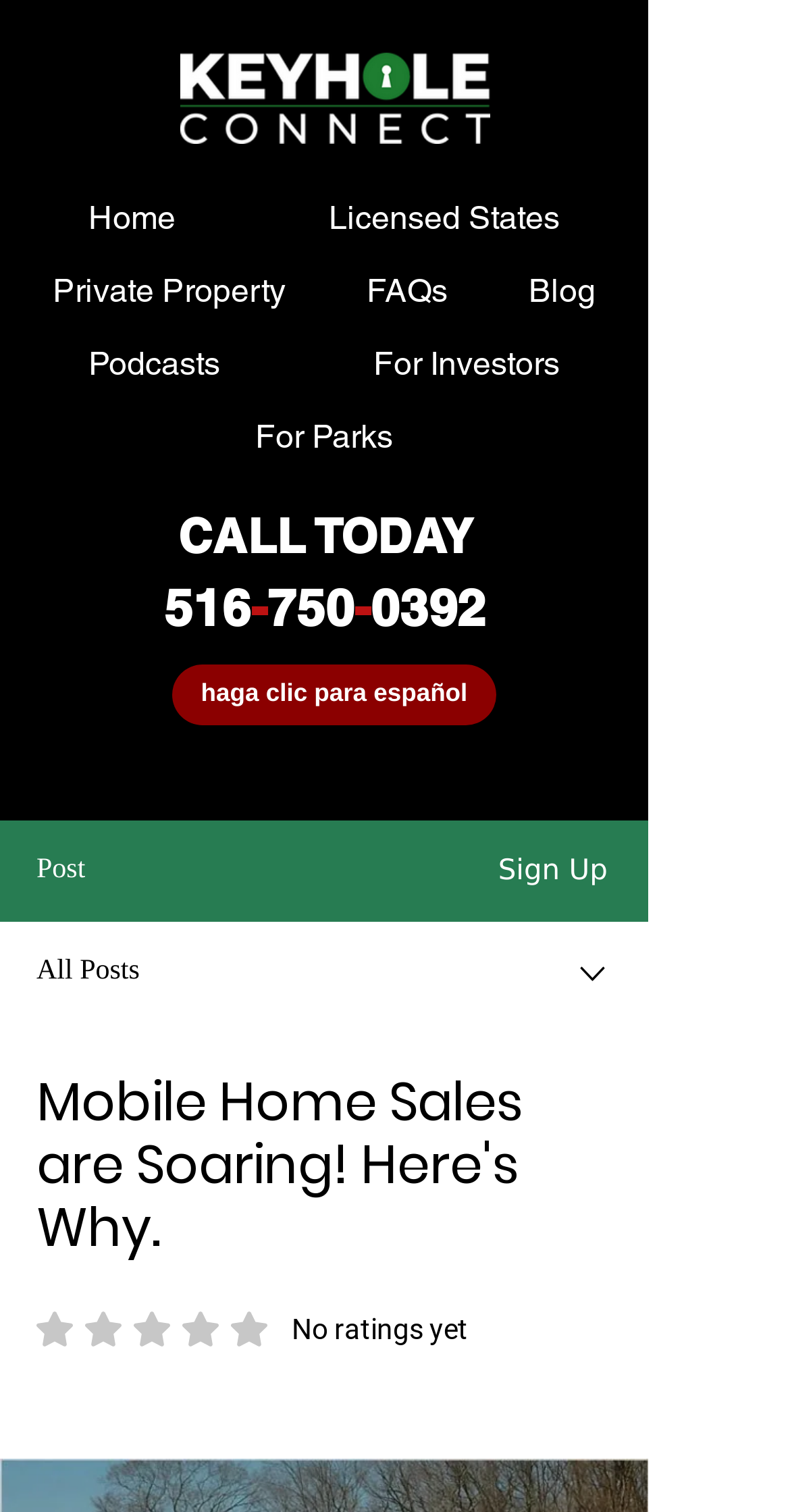Please identify the bounding box coordinates of the element's region that needs to be clicked to fulfill the following instruction: "Click to view FAQs". The bounding box coordinates should consist of four float numbers between 0 and 1, i.e., [left, top, right, bottom].

[0.423, 0.174, 0.608, 0.212]